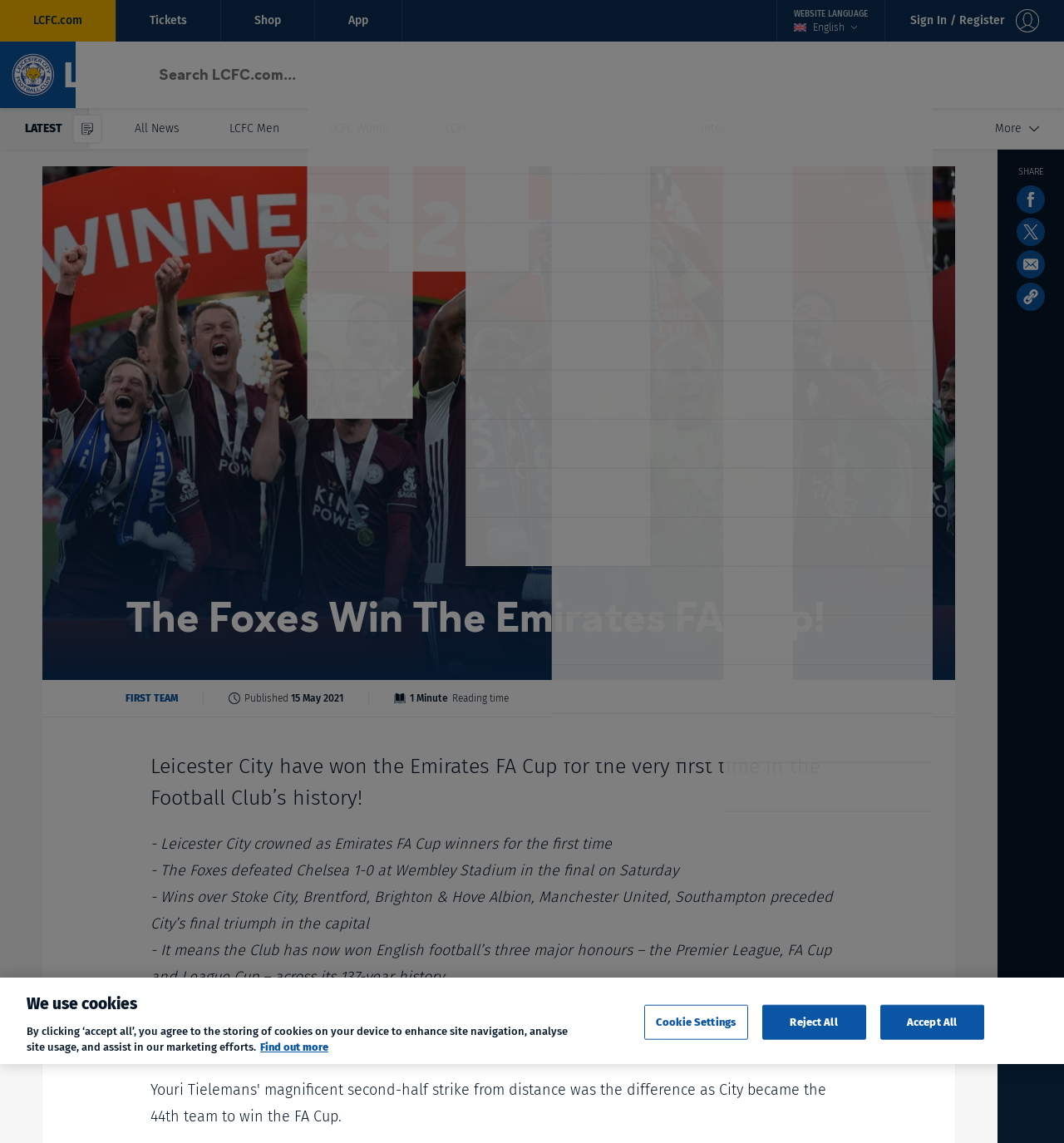Specify the bounding box coordinates of the area to click in order to follow the given instruction: "Search for something."

[0.89, 0.036, 1.0, 0.095]